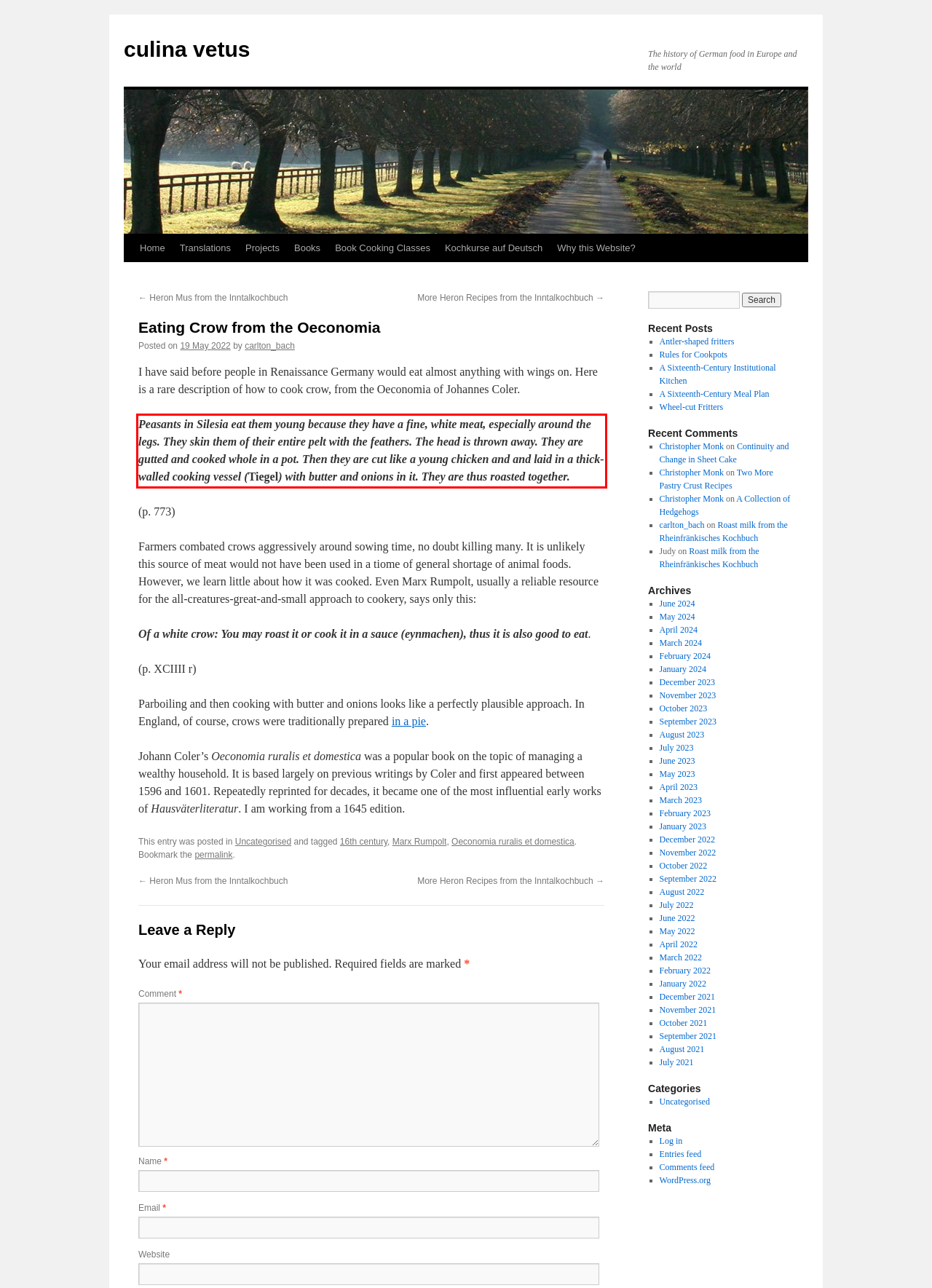The screenshot provided shows a webpage with a red bounding box. Apply OCR to the text within this red bounding box and provide the extracted content.

Peasants in Silesia eat them young because they have a fine, white meat, especially around the legs. They skin them of their entire pelt with the feathers. The head is thrown away. They are gutted and cooked whole in a pot. Then they are cut like a young chicken and and laid in a thick-walled cooking vessel (Tiegel) with butter and onions in it. They are thus roasted together.